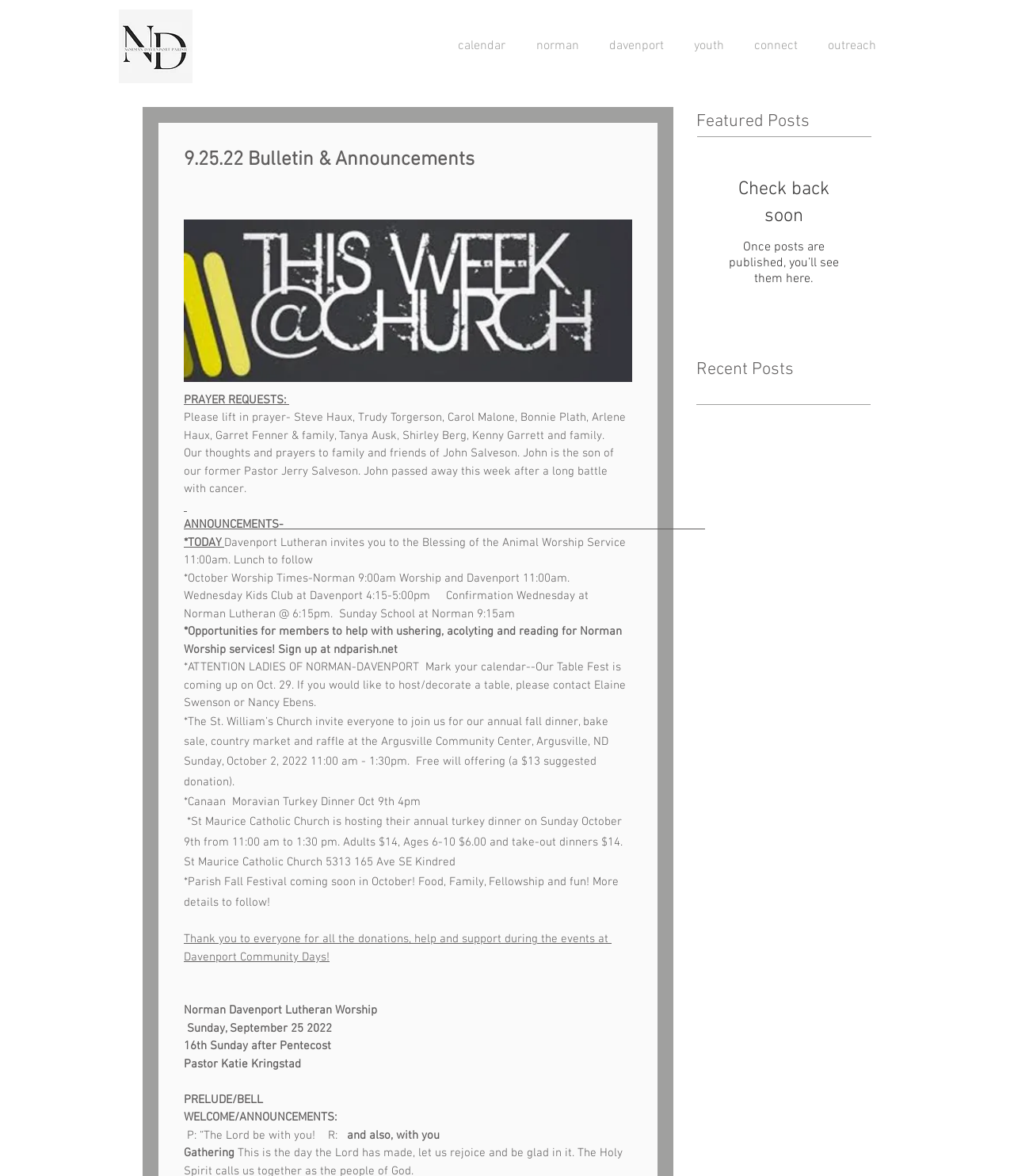Based on the element description connect, identify the bounding box of the UI element in the given webpage screenshot. The coordinates should be in the format (top-left x, top-left y, bottom-right x, bottom-right y) and must be between 0 and 1.

[0.729, 0.029, 0.802, 0.049]